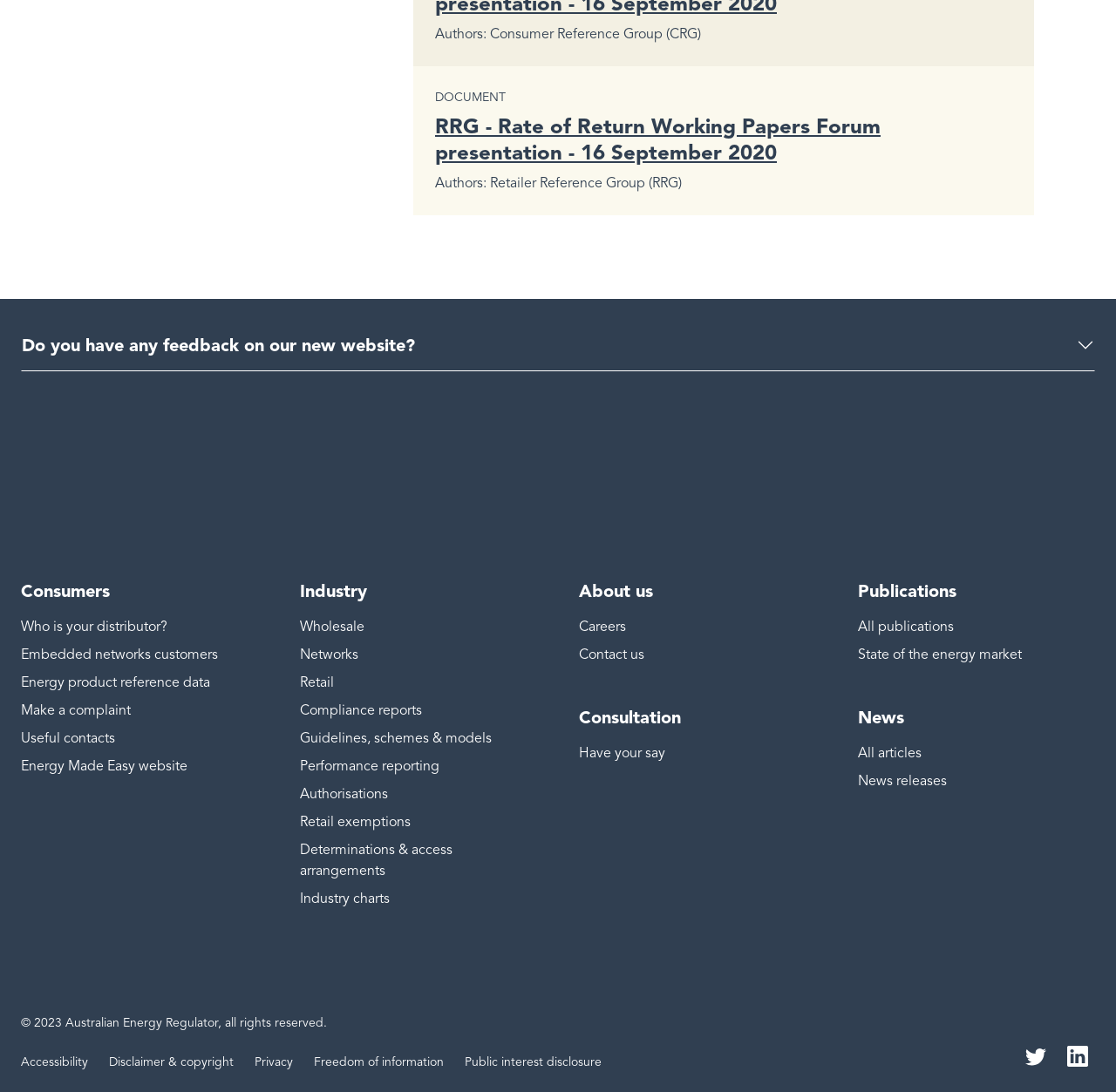Answer in one word or a short phrase: 
What is the name of the group that presented on Rate of Return Working Papers?

Retailer Reference Group